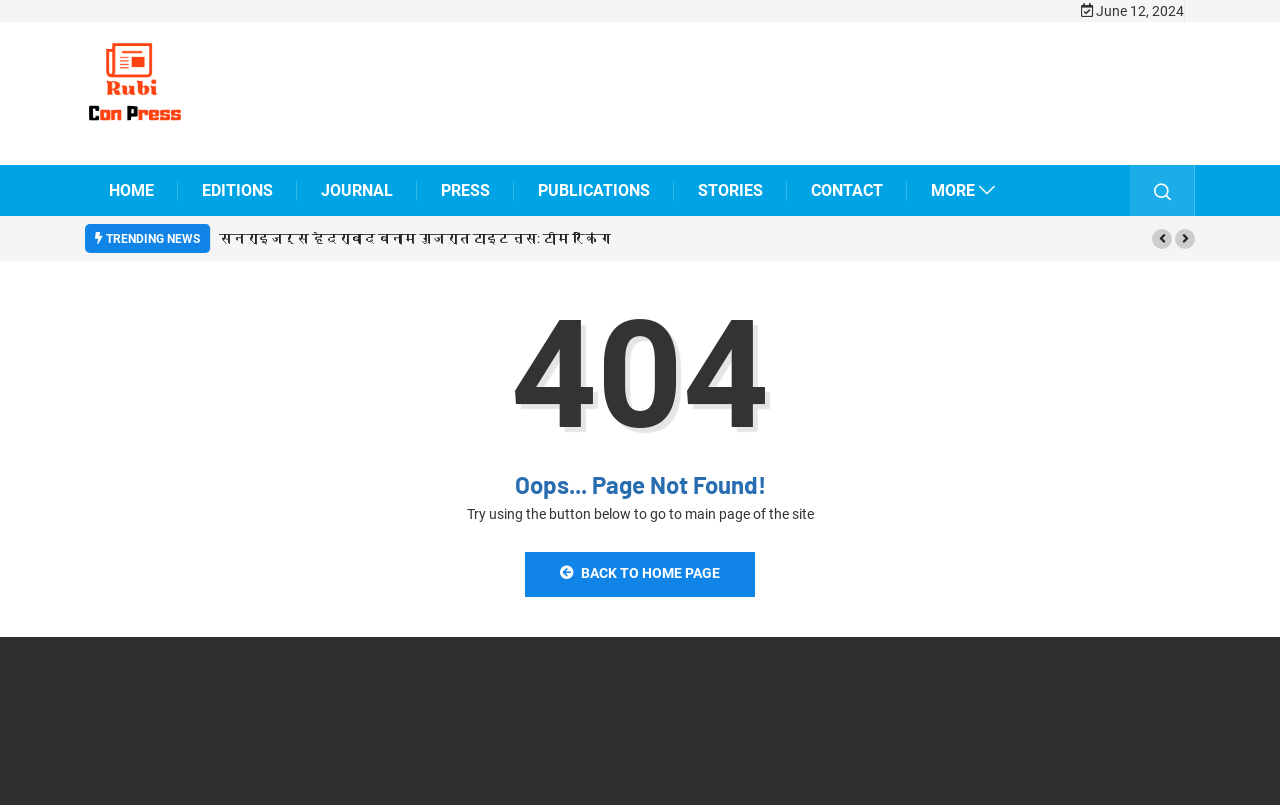Generate a thorough explanation of the webpage's elements.

The webpage appears to be an error page, specifically a "Page Not Found" page, with the title "Rubi Con Press" at the top. 

At the top right corner, there is a date displayed as "June 12, 2024". 

On the top left, there is a logo of "Rubi Con Press" which is also a link. 

Below the logo, there is a navigation menu with 8 links: "HOME", "EDITIONS", "JOURNAL", "PRESS", "PUBLICATIONS", "STORIES", "CONTACT", and "MORE". These links are aligned horizontally and take up a significant portion of the top section of the page.

To the right of the navigation menu, there is a small icon link. 

Further down, there is a section labeled "TRENDING NEWS" with a link to a news article titled "सनराइजर्स हैदराबाद बनाम गुजरात टाइटन्स: टीम रैंकिंग". 

On the top right corner, there are two buttons with icons.

The main content of the page is a "Page Not Found" error message, with a large "404" displayed prominently. Below the error code, there is a heading that reads "Oops... Page Not Found!" and a paragraph of text that suggests using a button to go back to the main page of the site. 

Below the paragraph, there is a button labeled "BACK TO HOME PAGE" that allows users to navigate back to the main page.